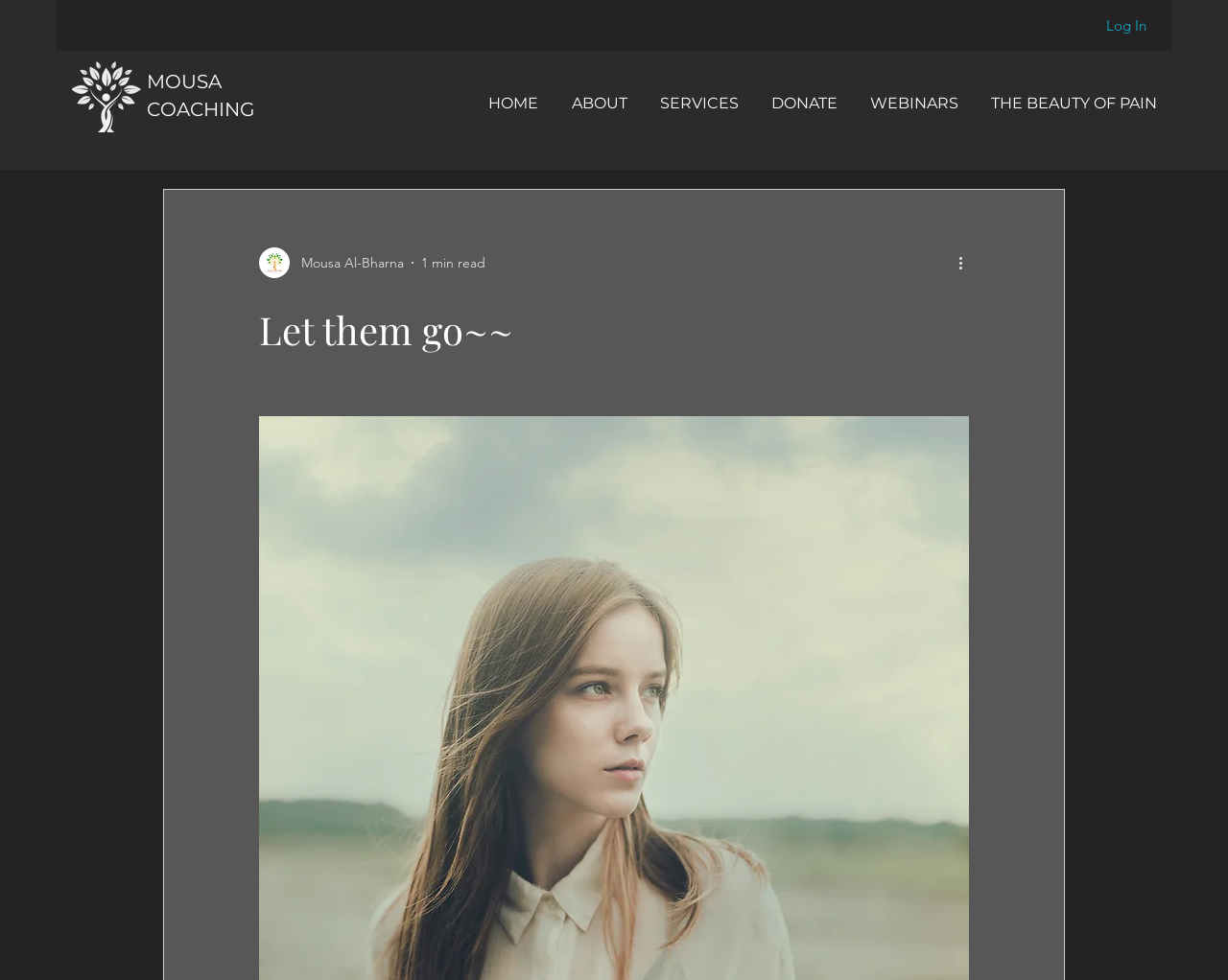From the given element description: "DONATE", find the bounding box for the UI element. Provide the coordinates as four float numbers between 0 and 1, in the order [left, top, right, bottom].

[0.615, 0.091, 0.695, 0.12]